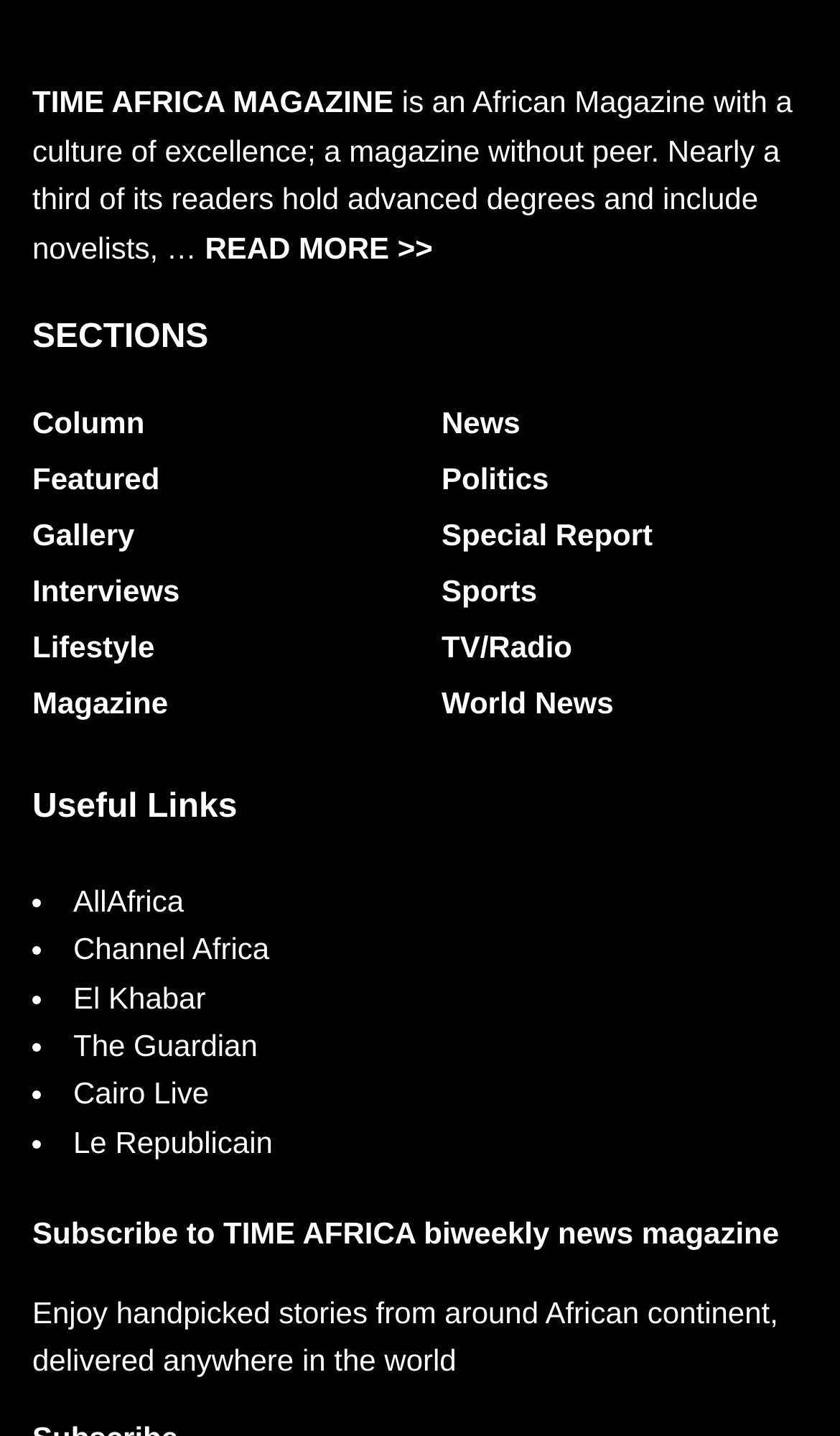Can you provide the bounding box coordinates for the element that should be clicked to implement the instruction: "Visit AllAfrica website"?

[0.087, 0.615, 0.219, 0.639]